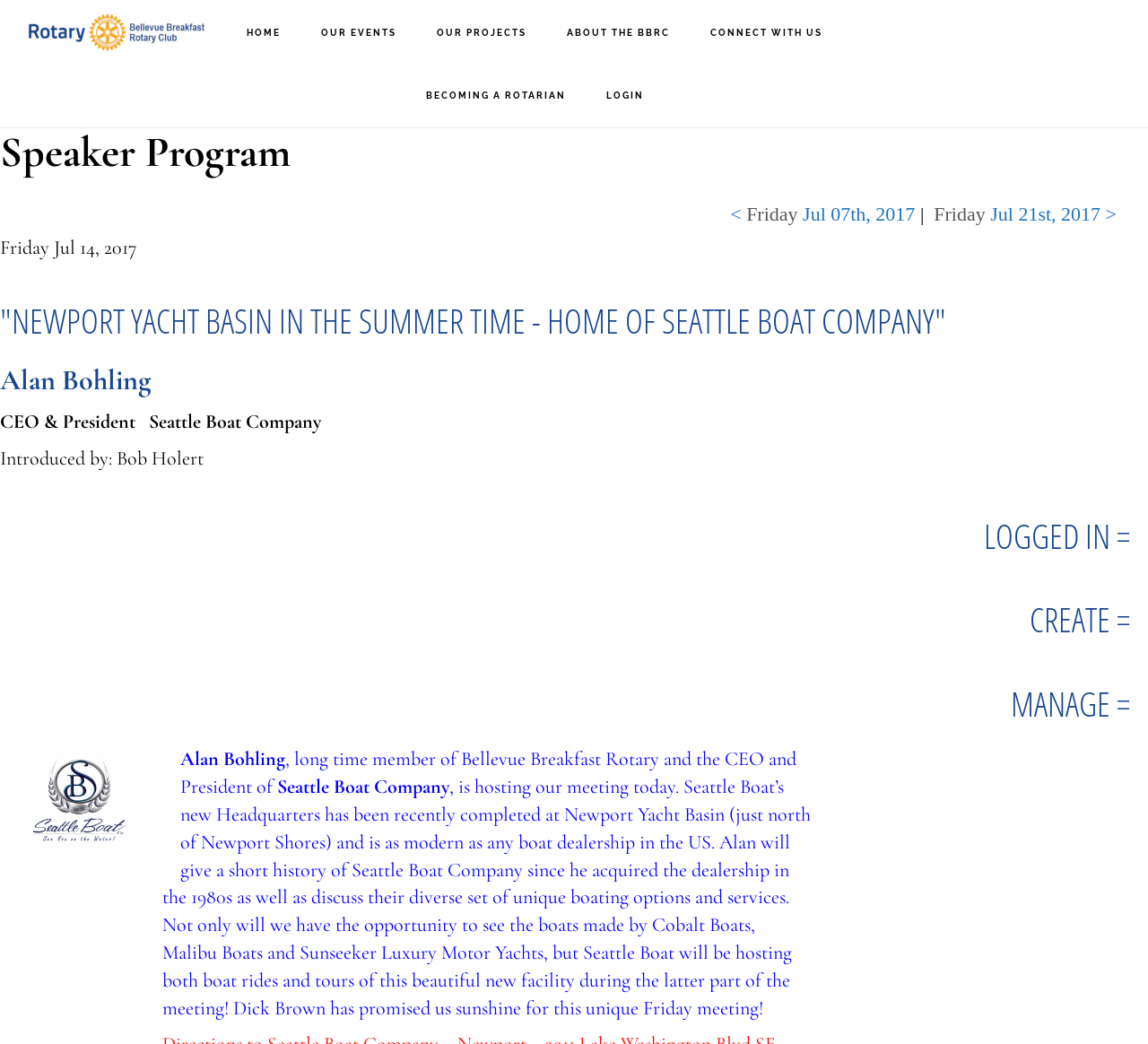Answer this question in one word or a short phrase: What is the date of the meeting?

Friday Jul 14, 2017